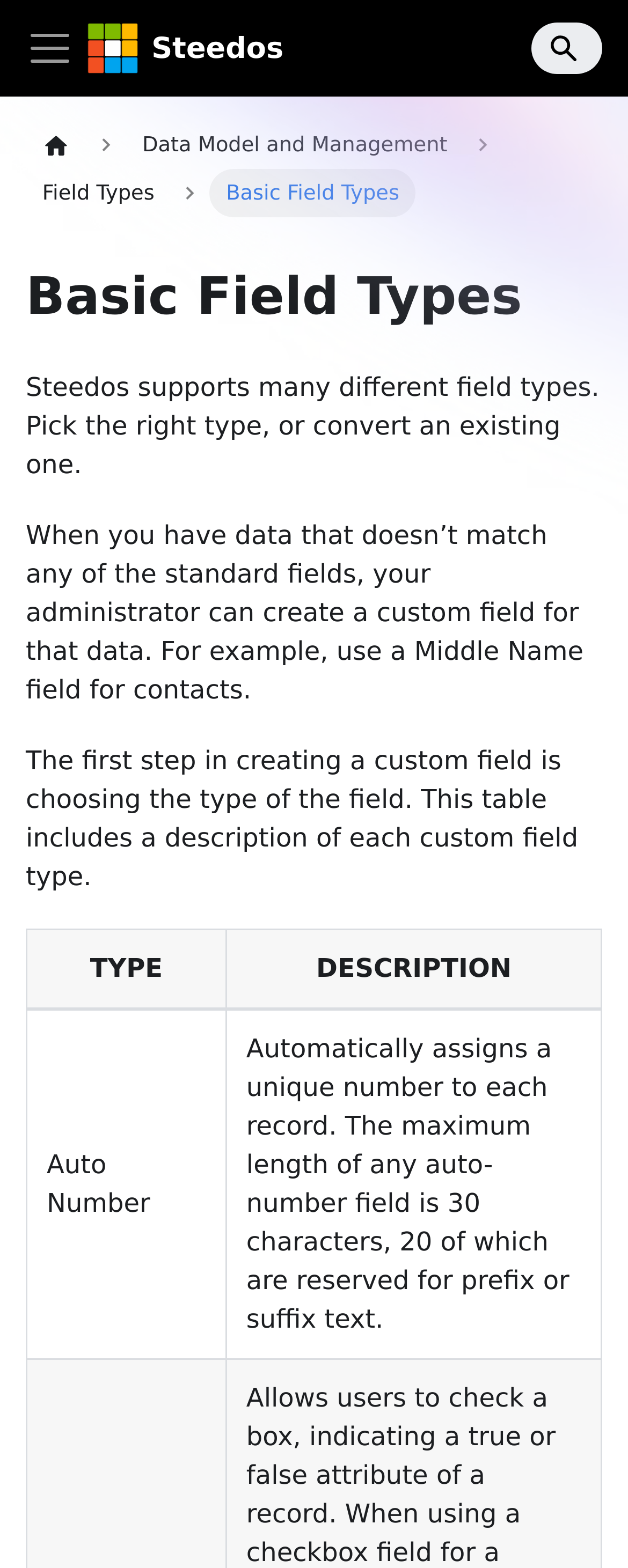Identify and provide the title of the webpage.

Basic Field Types